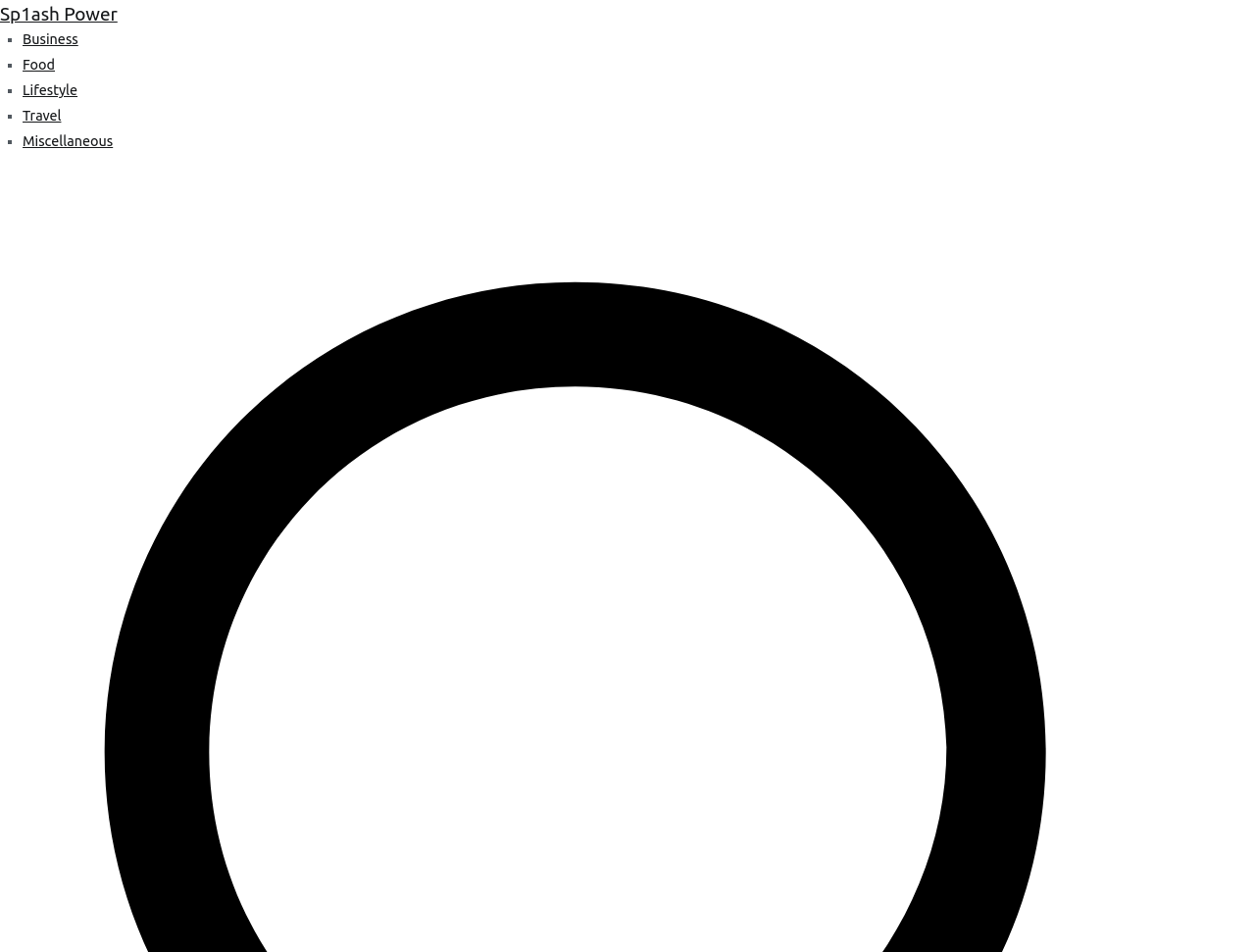Respond with a single word or phrase to the following question:
Are the categories listed in alphabetical order?

Yes